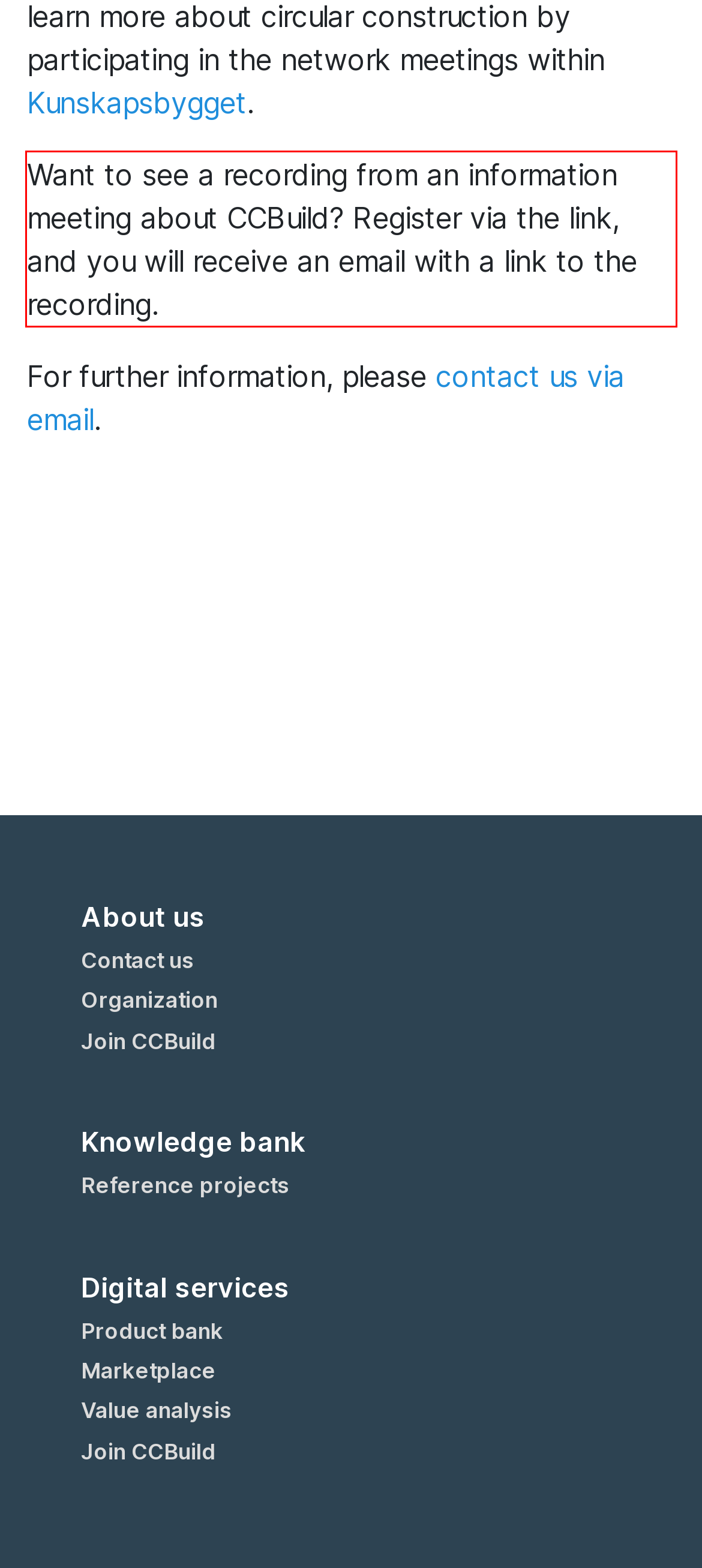You are provided with a webpage screenshot that includes a red rectangle bounding box. Extract the text content from within the bounding box using OCR.

Want to see a recording from an information meeting about CCBuild? Register via the link, and you will receive an email with a link to the recording.